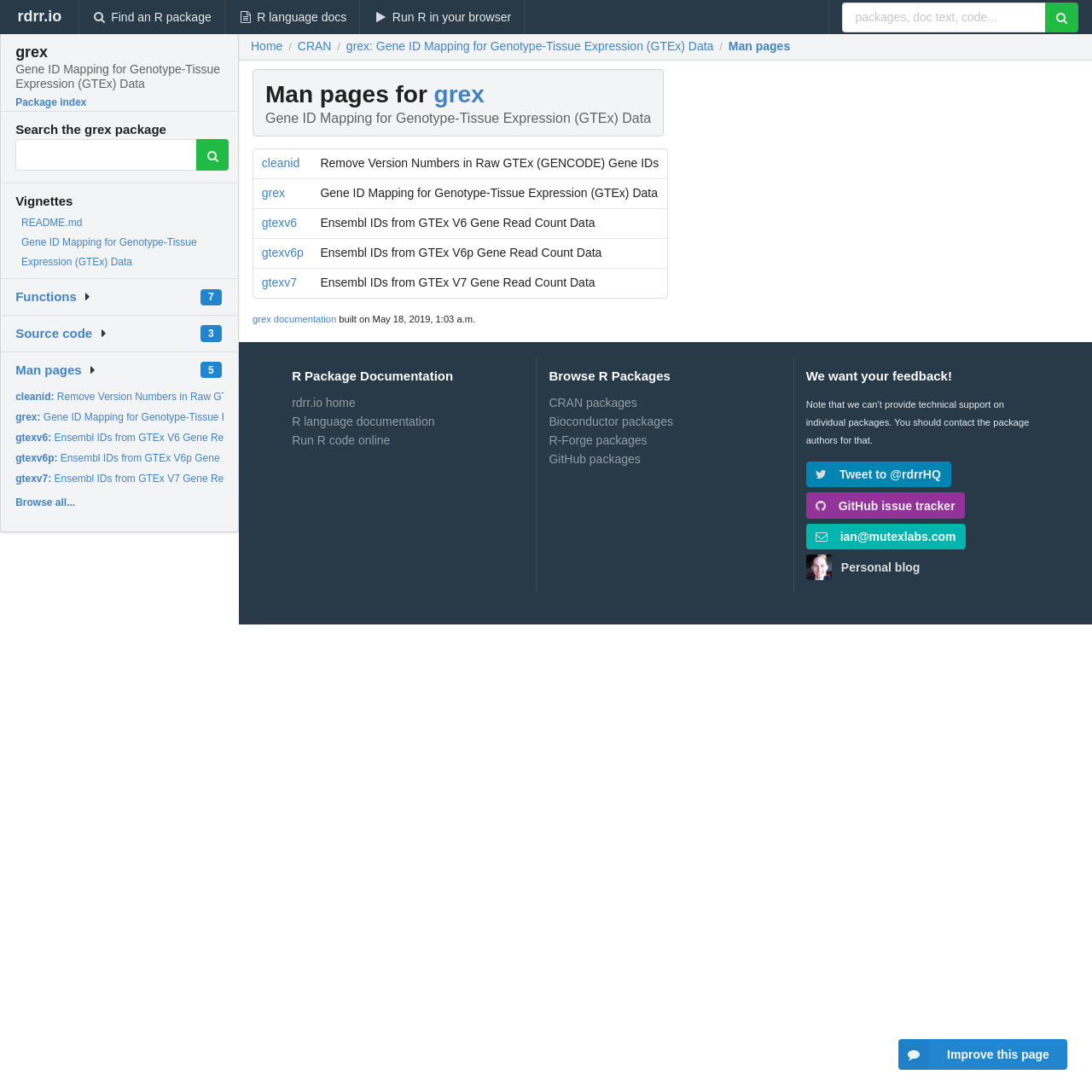Locate the bounding box coordinates of the segment that needs to be clicked to meet this instruction: "Improve this page".

[0.823, 0.952, 0.977, 0.98]